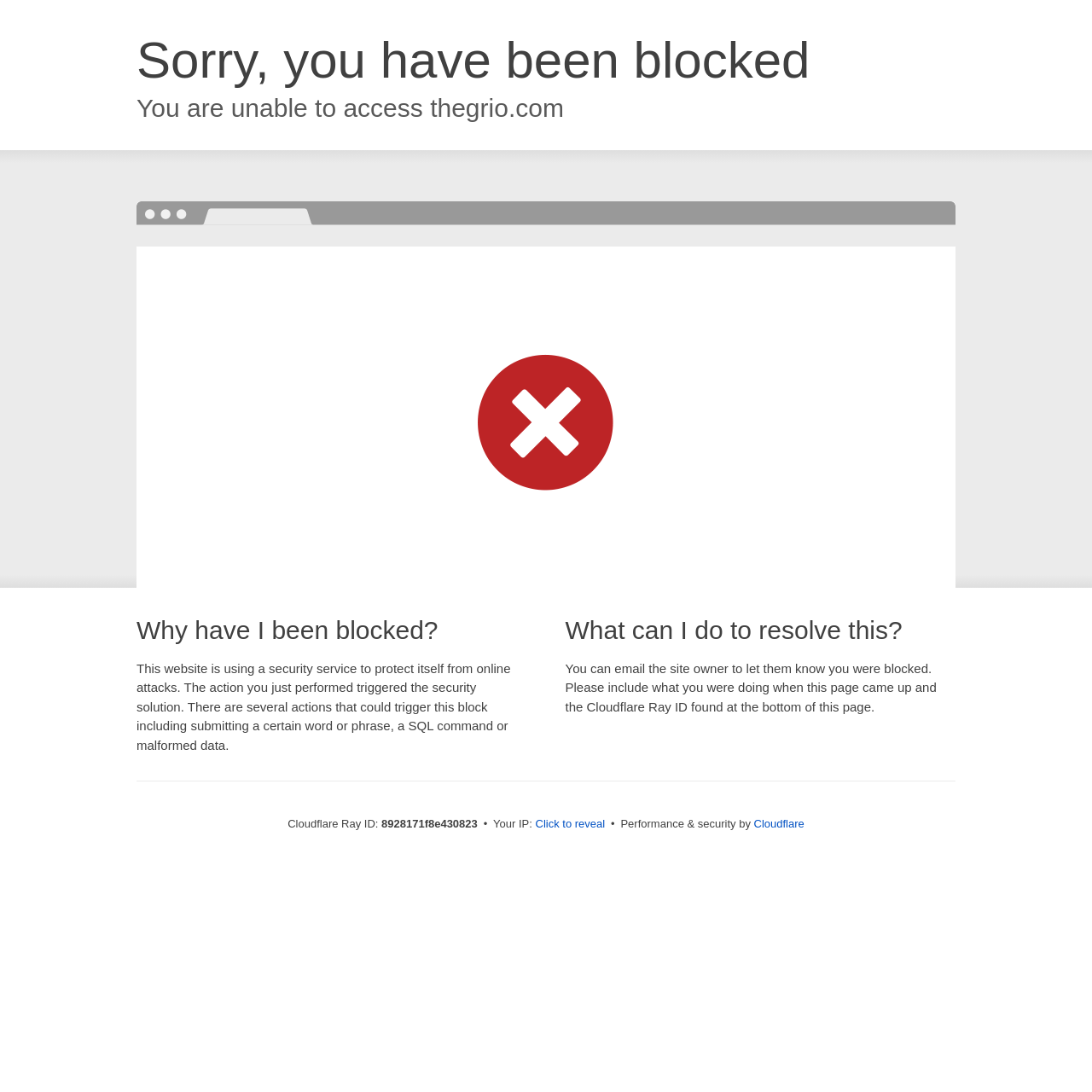Please find and generate the text of the main header of the webpage.

Sorry, you have been blocked